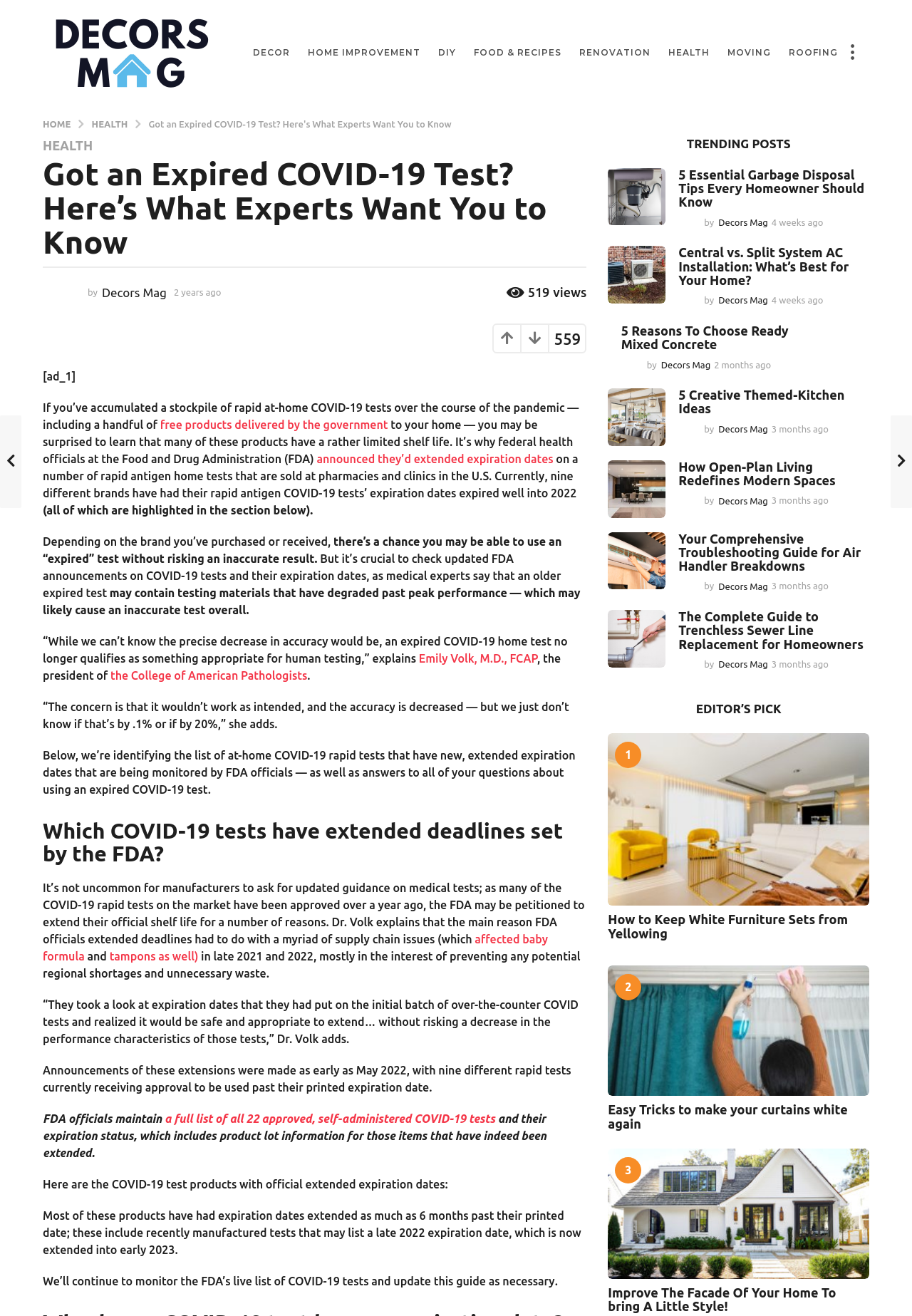Using the provided element description, identify the bounding box coordinates as (top-left x, top-left y, bottom-right x, bottom-right y). Ensure all values are between 0 and 1. Description: aria-label="Architects Registration Board"

None